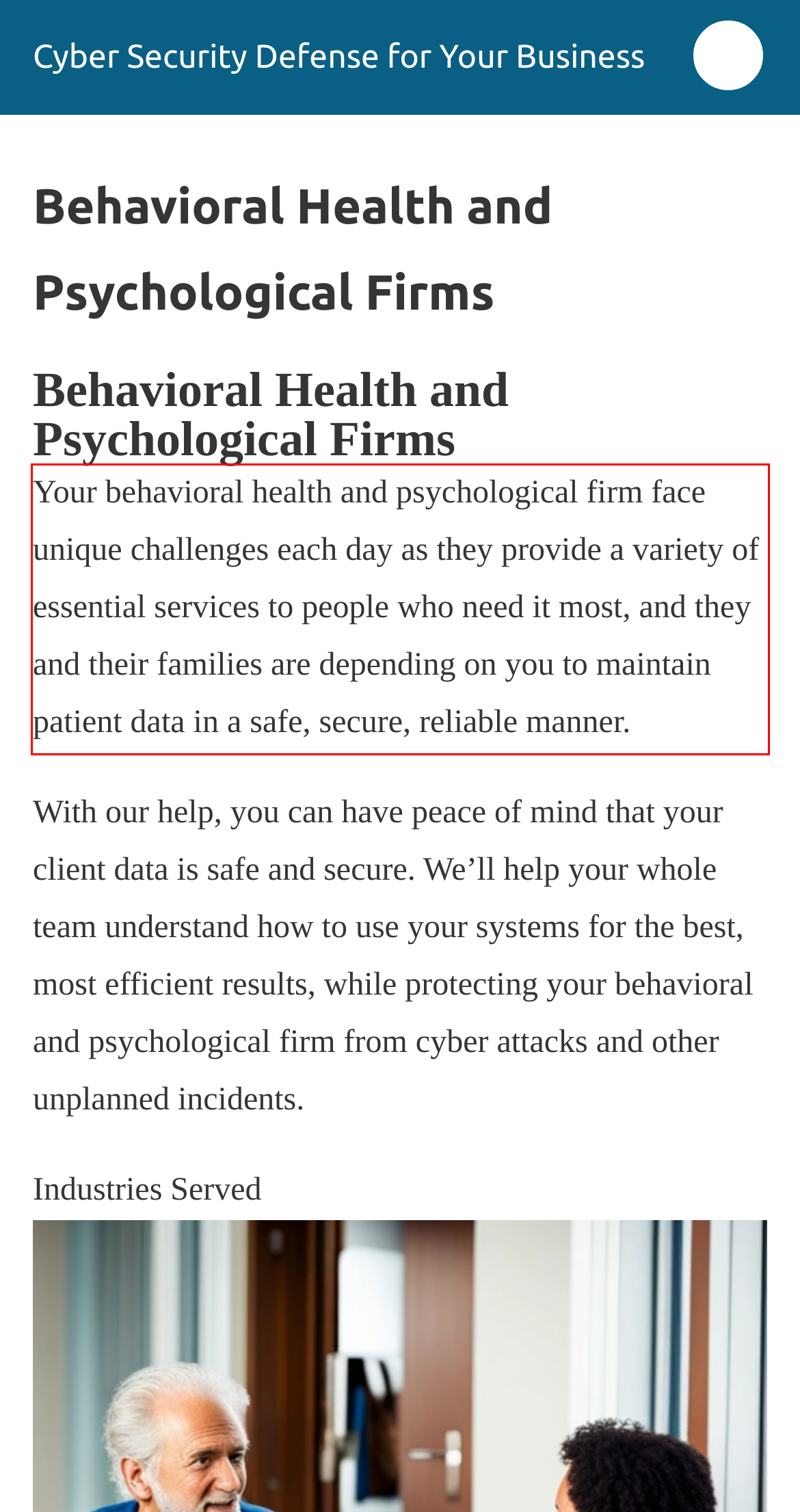With the provided screenshot of a webpage, locate the red bounding box and perform OCR to extract the text content inside it.

Your behavioral health and psychological firm face unique challenges each day as they provide a variety of essential services to people who need it most, and they and their families are depending on you to maintain patient data in a safe, secure, reliable manner.